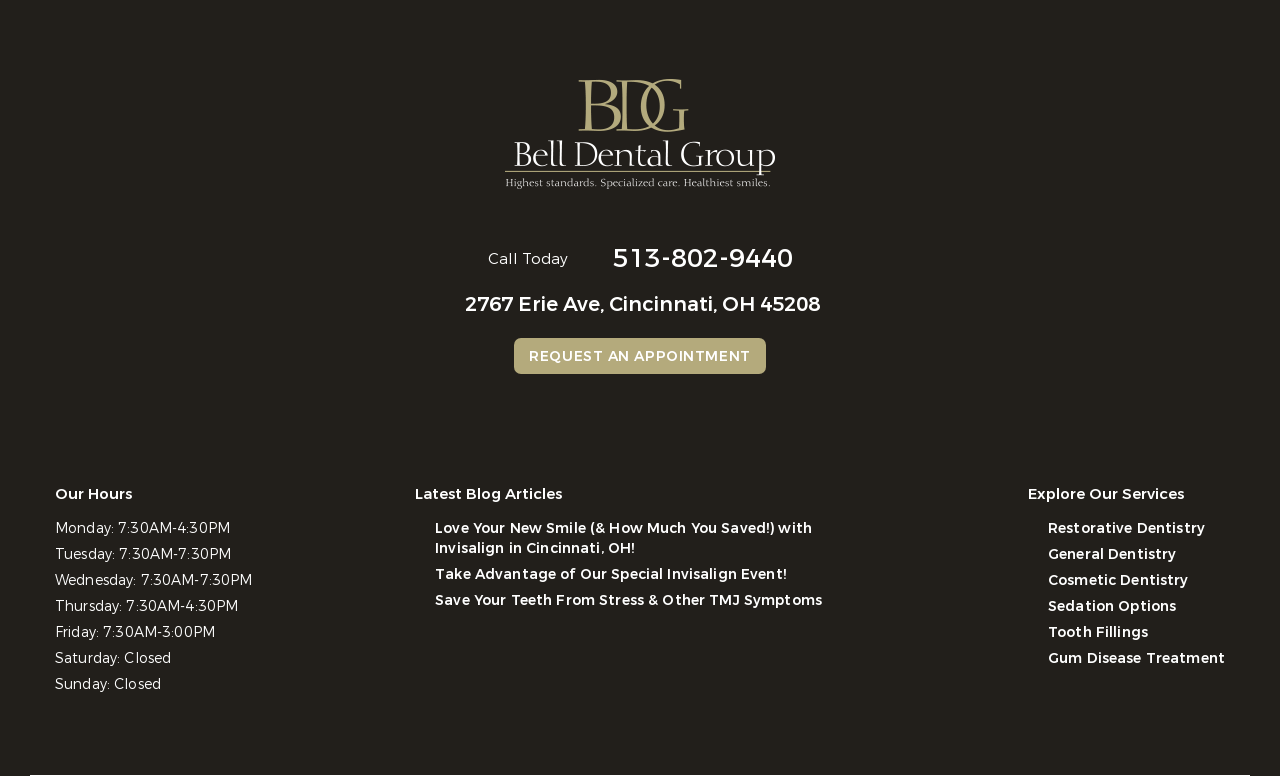Extract the bounding box coordinates for the UI element described by the text: "Tooth Fillings". The coordinates should be in the form of [left, top, right, bottom] with values between 0 and 1.

[0.819, 0.803, 0.897, 0.828]